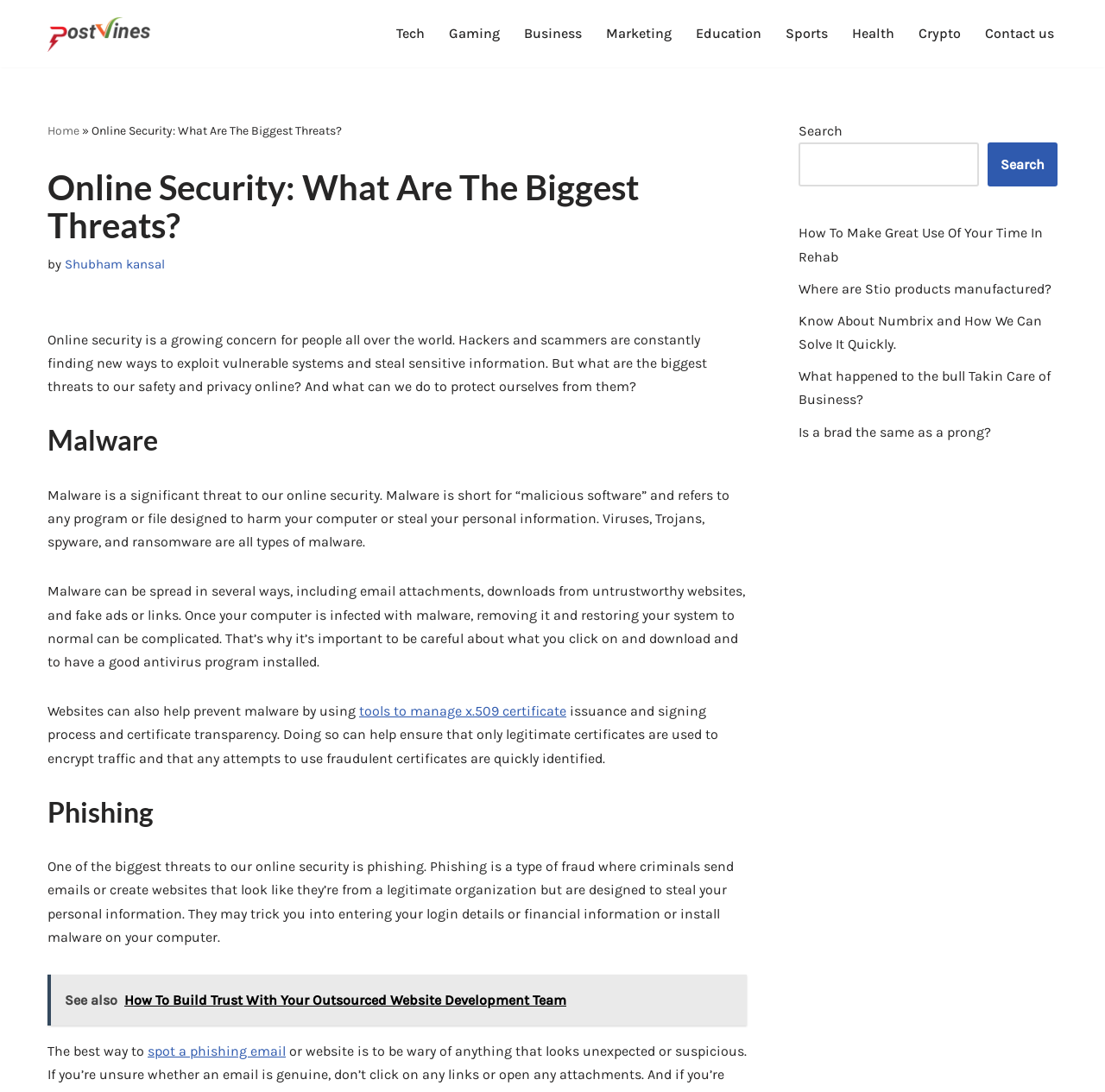Refer to the element description Shubham kansal and identify the corresponding bounding box in the screenshot. Format the coordinates as (top-left x, top-left y, bottom-right x, bottom-right y) with values in the range of 0 to 1.

[0.059, 0.235, 0.149, 0.249]